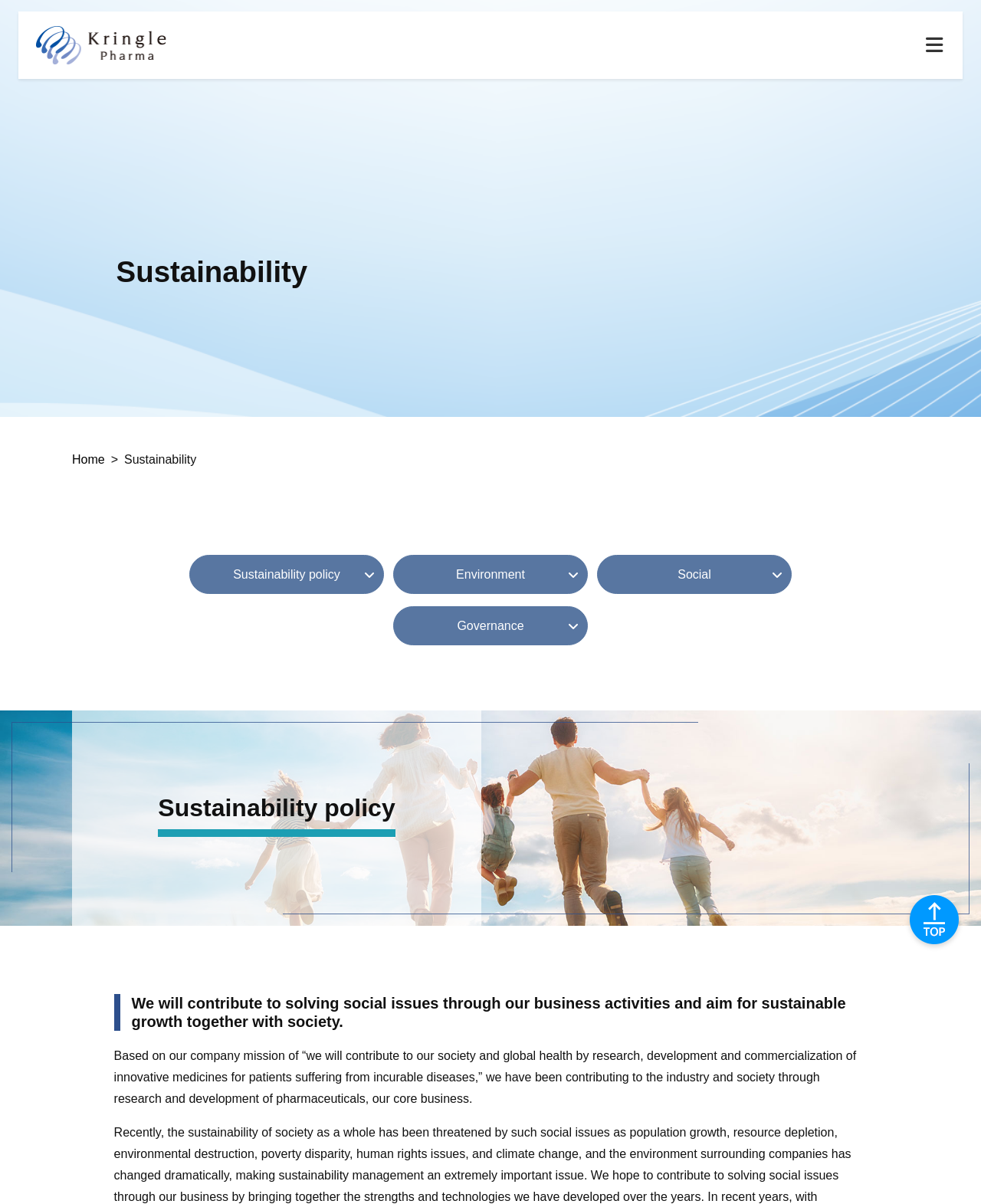Bounding box coordinates must be specified in the format (top-left x, top-left y, bottom-right x, bottom-right y). All values should be floating point numbers between 0 and 1. What are the bounding box coordinates of the UI element described as: parent_node: Learn about Kringle Pharma

[0.92, 0.74, 0.984, 0.802]